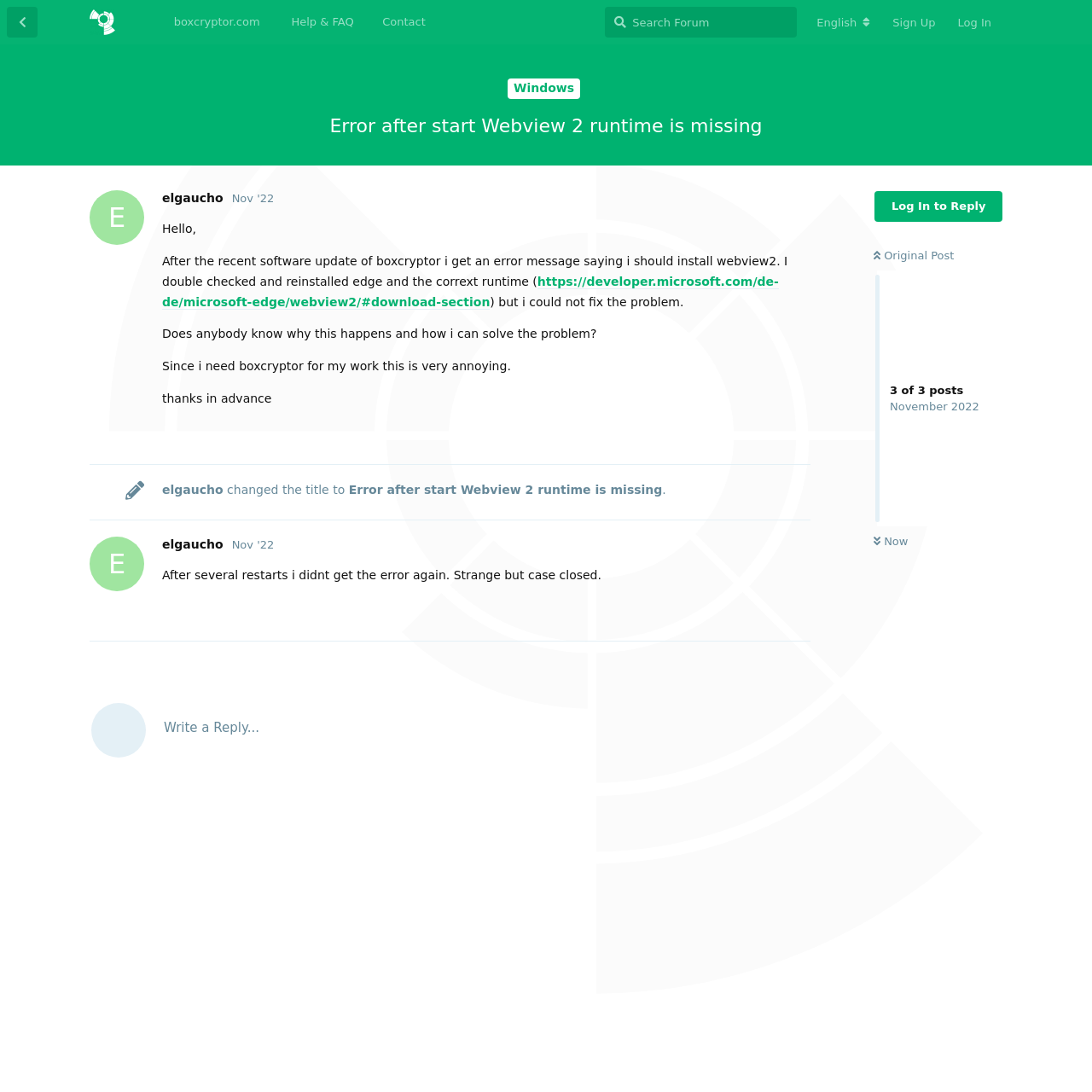Can you give a comprehensive explanation to the question given the content of the image?
What is the name of the community forum?

The name of the community forum can be found in the heading element at the top of the webpage, which says 'Boxcryptor Community'.